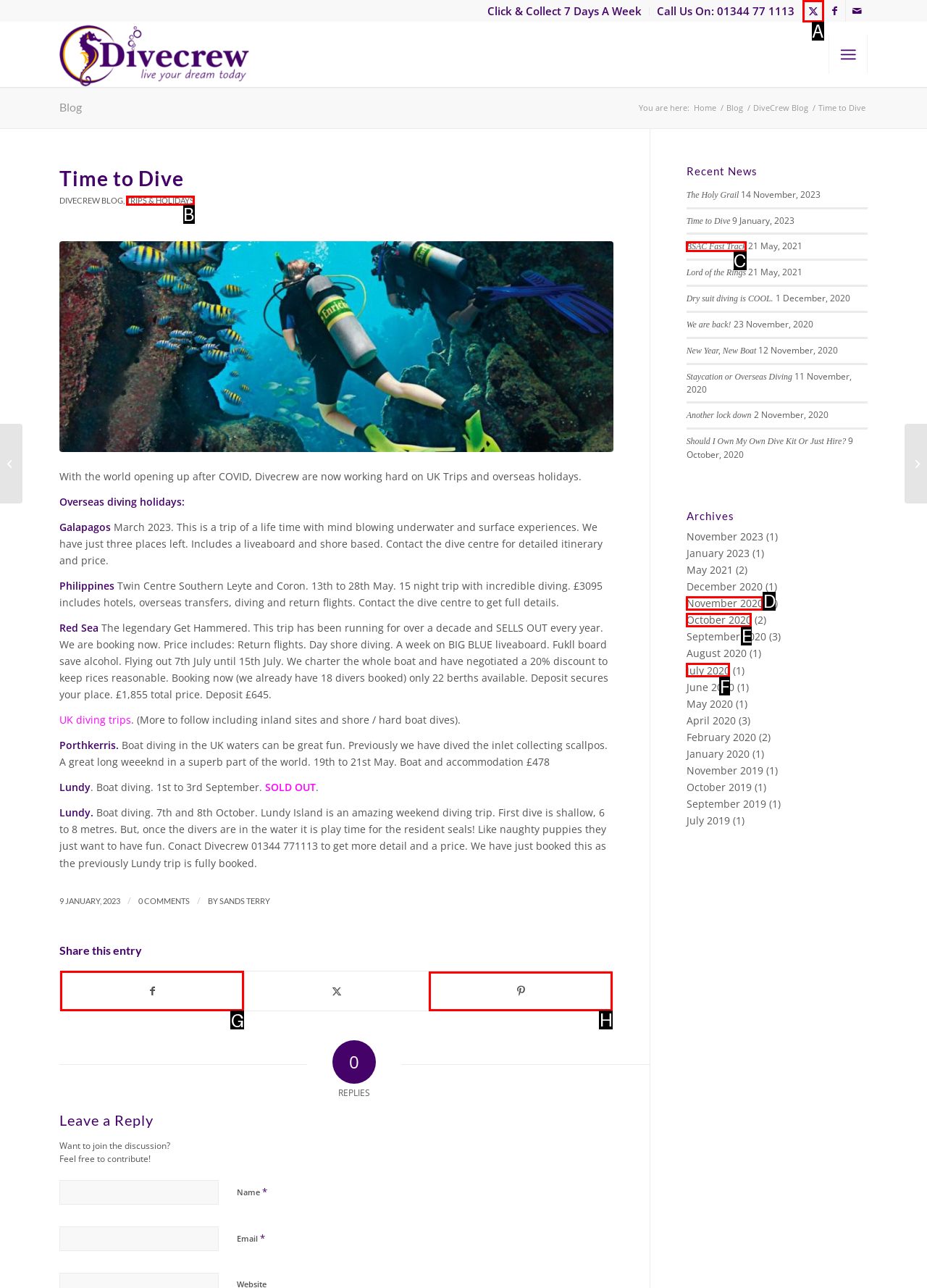Select the appropriate letter to fulfill the given instruction: Share this entry on Facebook
Provide the letter of the correct option directly.

G